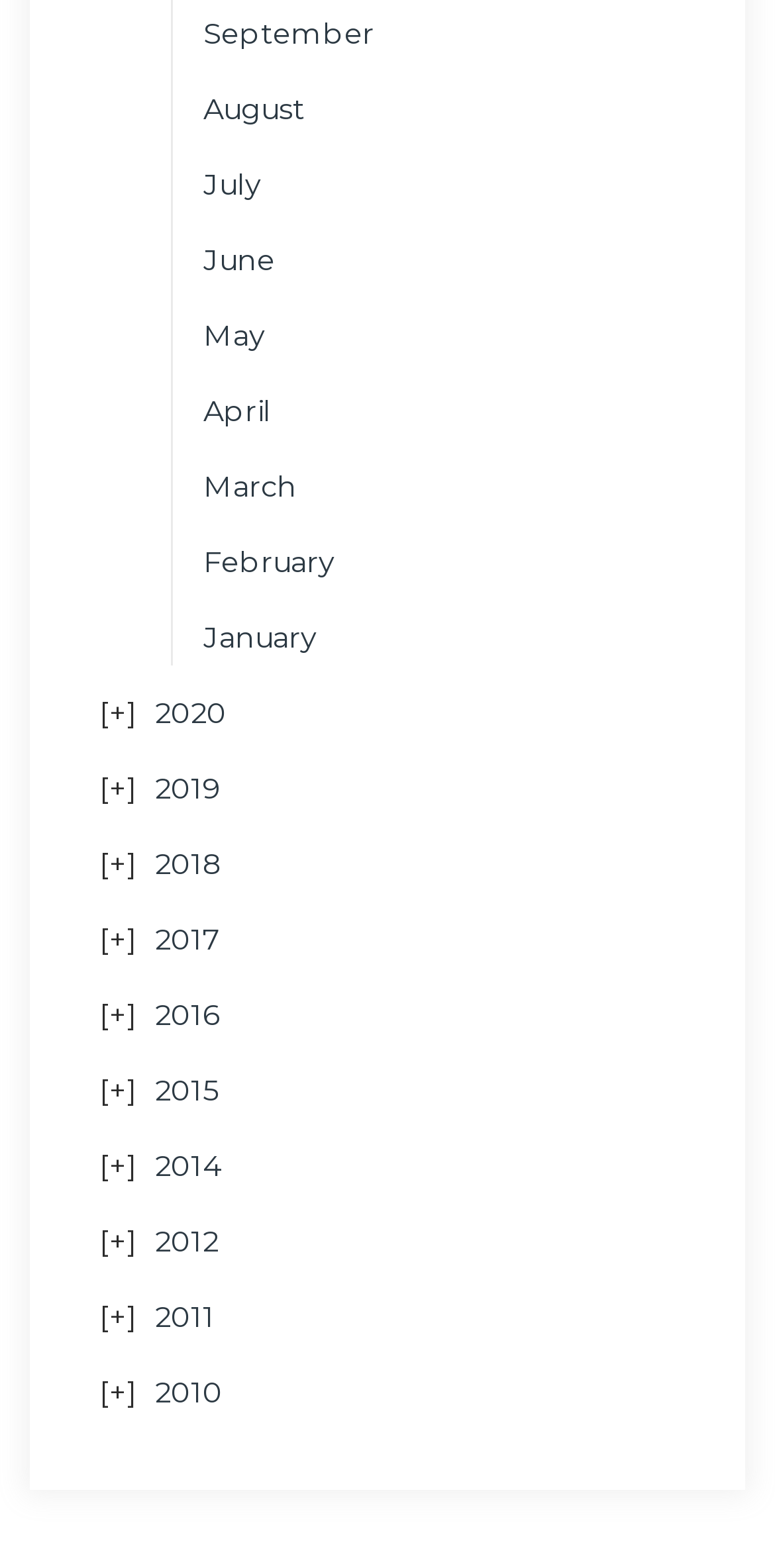Respond to the following query with just one word or a short phrase: 
How many years are listed on the webpage?

9